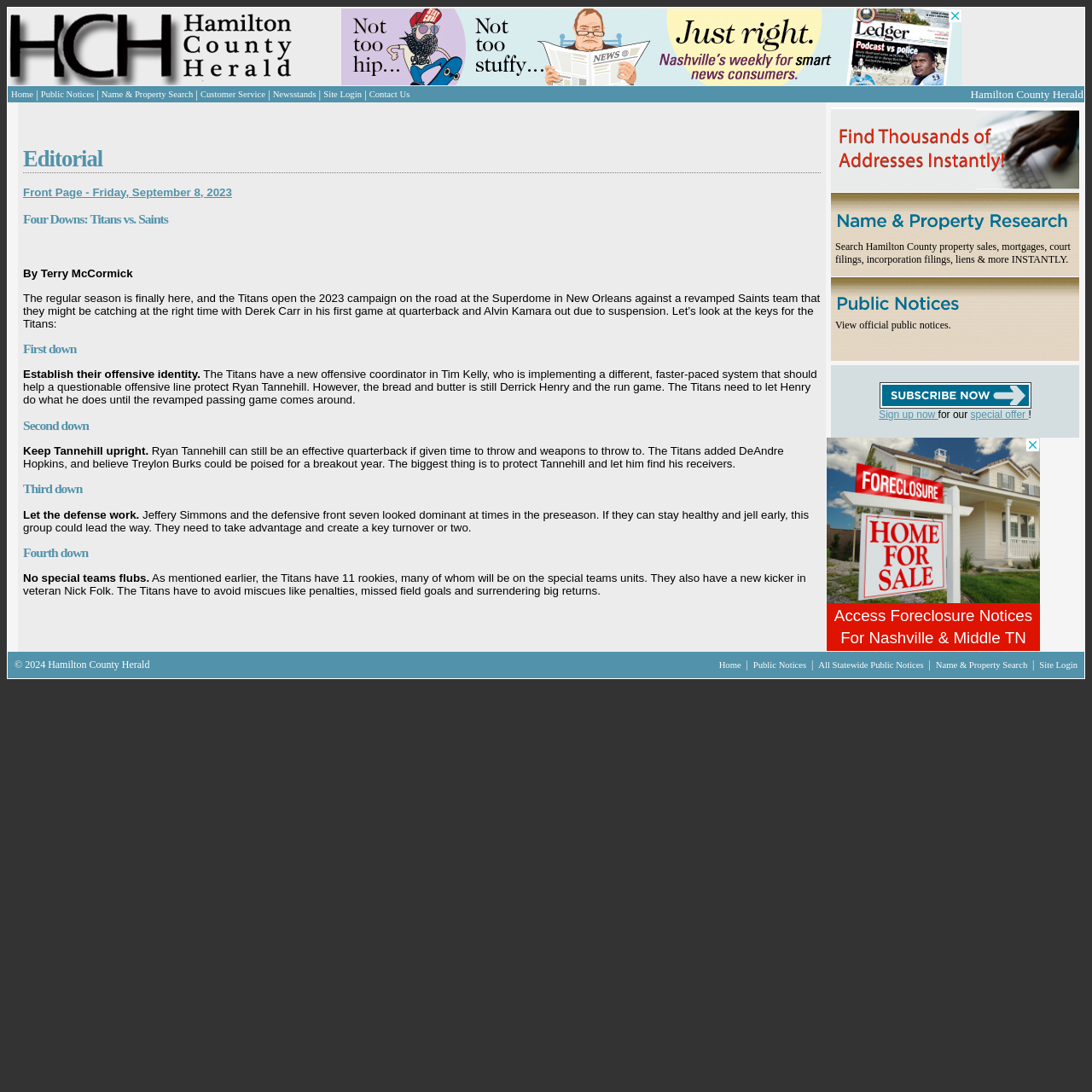Analyze and describe the webpage in a detailed narrative.

The webpage is the Hamilton County Herald, a news website. At the top, there is a masthead with the Hamilton Herald logo and an advertisement. Below the masthead, there is a navigation menu with links to various sections of the website, including Home, Public Notices, Name & Property Search, Customer Service, Newsstands, Site Login, and Contact Us.

The main content of the webpage is a news article titled "Four Downs: Titans vs. Saints" by Terry McCormick. The article is divided into four sections, each with a heading: First Down, Second Down, Third Down, and Fourth Down. The article discusses the keys for the Titans in their upcoming game against the Saints.

To the right of the article, there is a section with a heading "Search Hamilton County property sales, mortgages, court filings, incorporation filings, liens & more INSTANTLY." This section has a link to search public records and another link to view official public notices. Below this section, there is a call-to-action to subscribe now for a special offer, accompanied by an image.

At the bottom of the webpage, there is an advertisement iframe.